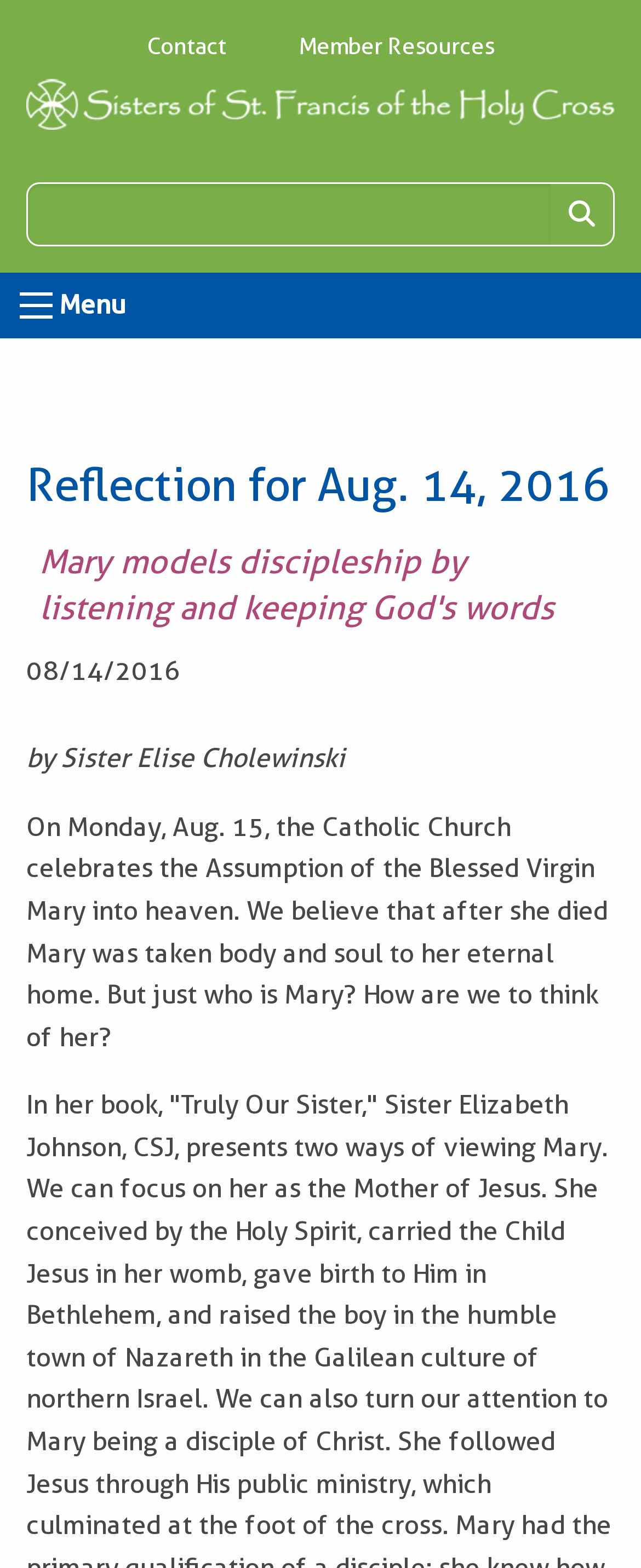Produce an elaborate caption capturing the essence of the webpage.

The webpage is a reflection page for August 14, 2016, by Sister Elise Cholewinski. At the top, there are three links: "Contact", "Member Resources", and "Sisters of St. Francis of the Holy Cross in Green Bay, WI", which is accompanied by an image. Below these links, there is a search box with a "Search" button to its right. 

To the left of the search box, there is a button labeled "Open Menu". Below the search box, there is a heading that reads "Reflection for Aug. 14, 2016", followed by a subheading that says "Mary models discipleship by listening and keeping God's words". 

The date "08/14/2016" is displayed below the subheading, followed by the author's name, "Sister Elise Cholewinski". The main content of the reflection is a paragraph that discusses the Assumption of the Blessed Virgin Mary into heaven, asking questions about who Mary is and how to think of her.